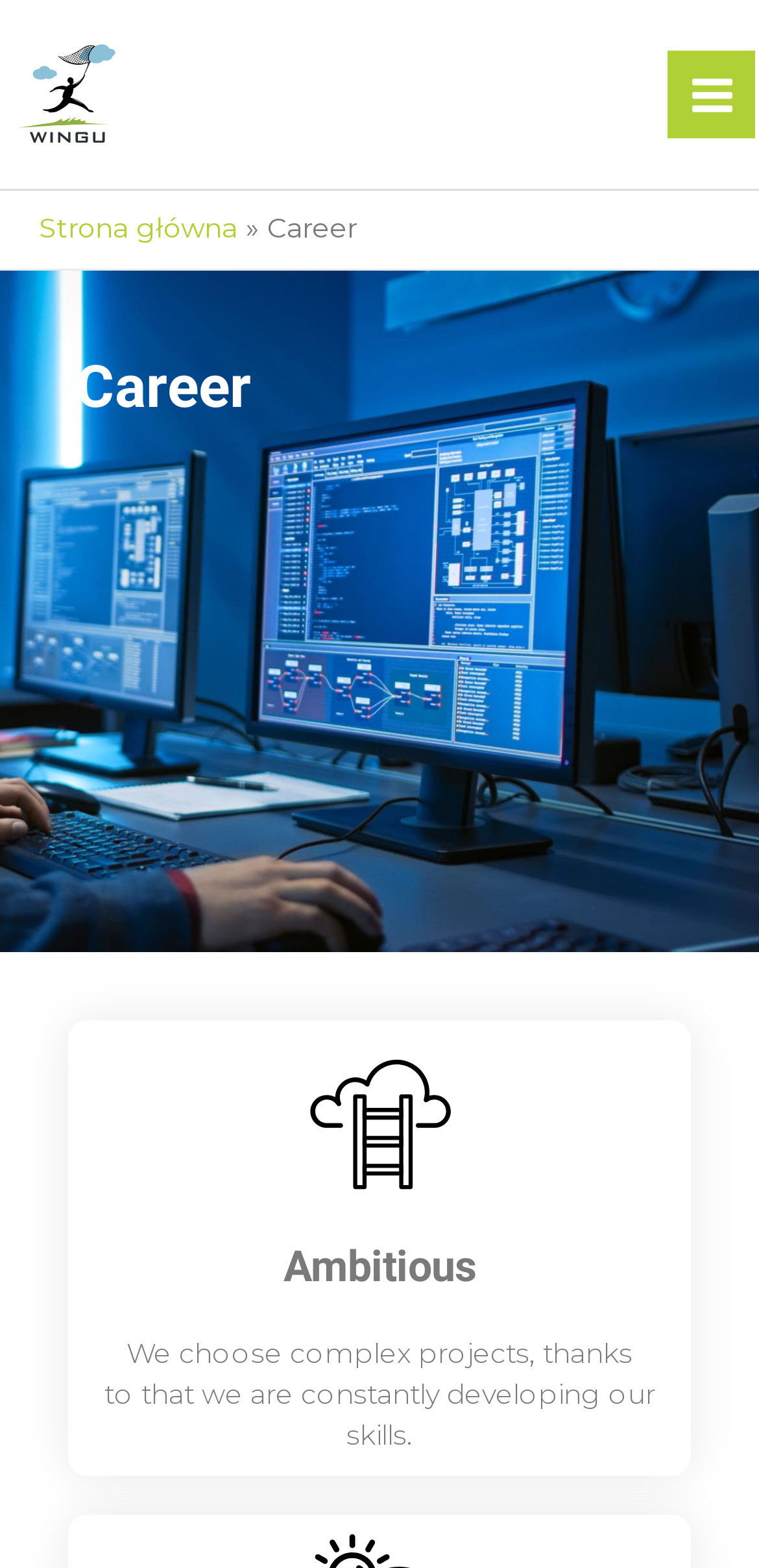Determine the bounding box coordinates of the UI element described by: "Strona główna".

[0.051, 0.134, 0.313, 0.156]